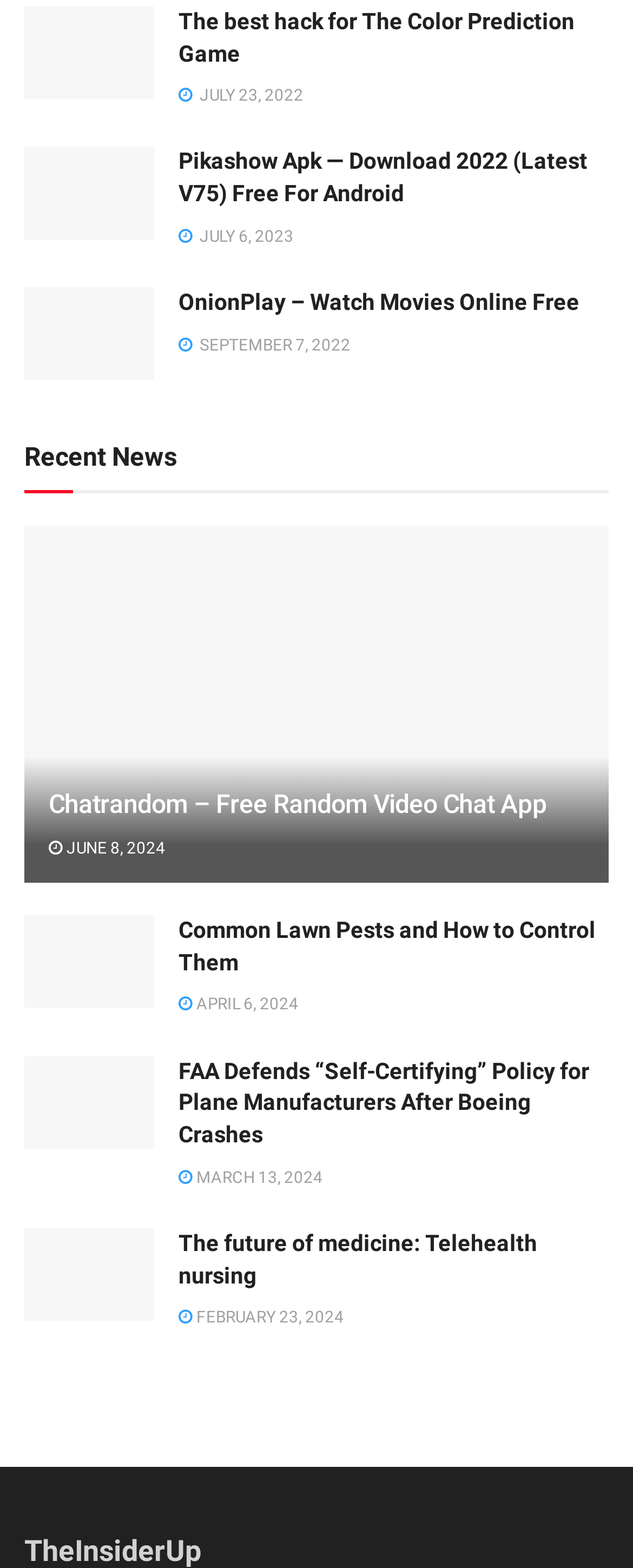Please provide a one-word or short phrase answer to the question:
What is the date of the article 'FAA Defends “Self-Certifying” Policy for Plane Manufacturers After Boeing Crashes'?

MARCH 13, 2024